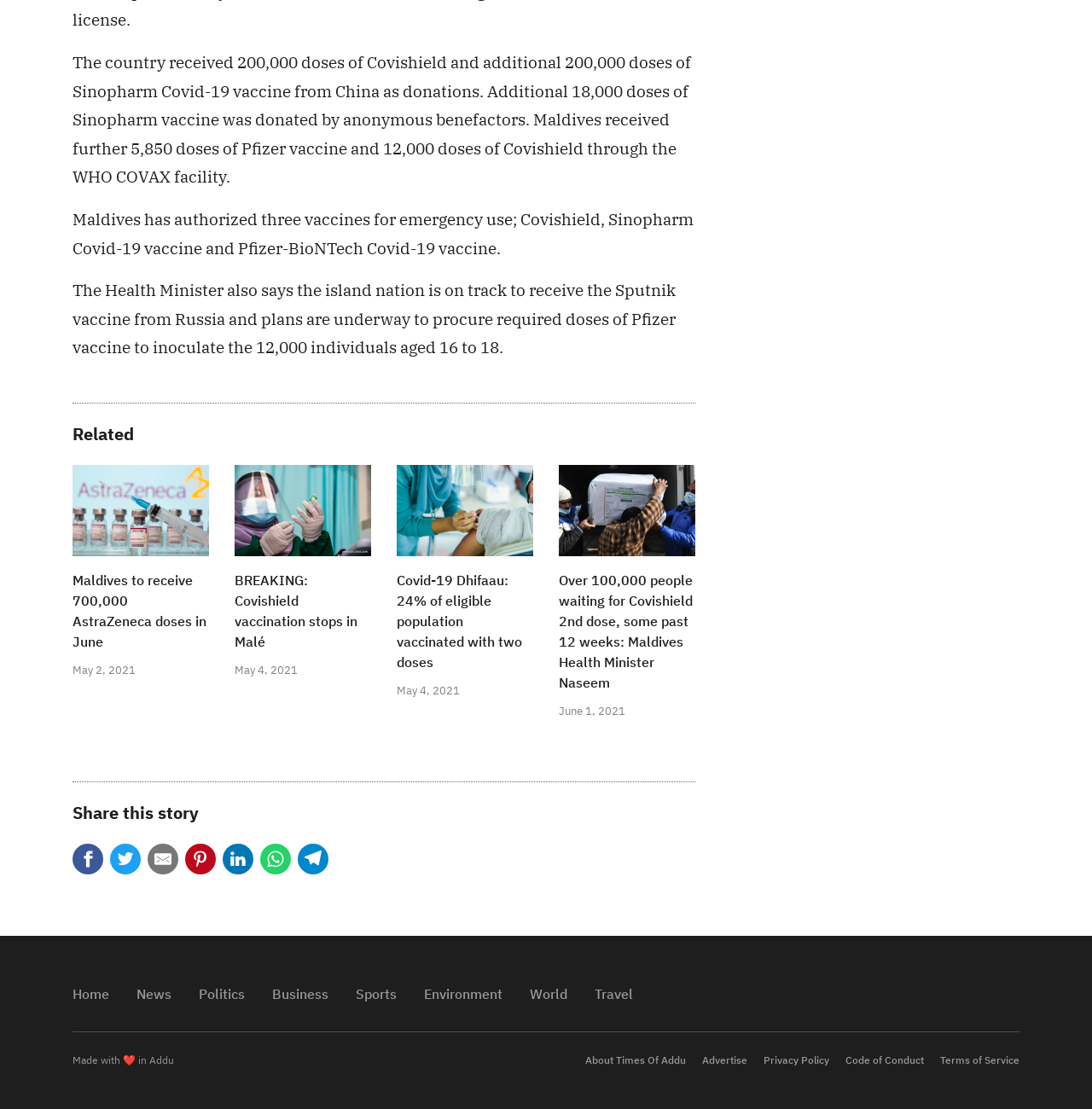Extract the bounding box for the UI element that matches this description: "About Times Of Addu".

[0.536, 0.95, 0.628, 0.961]